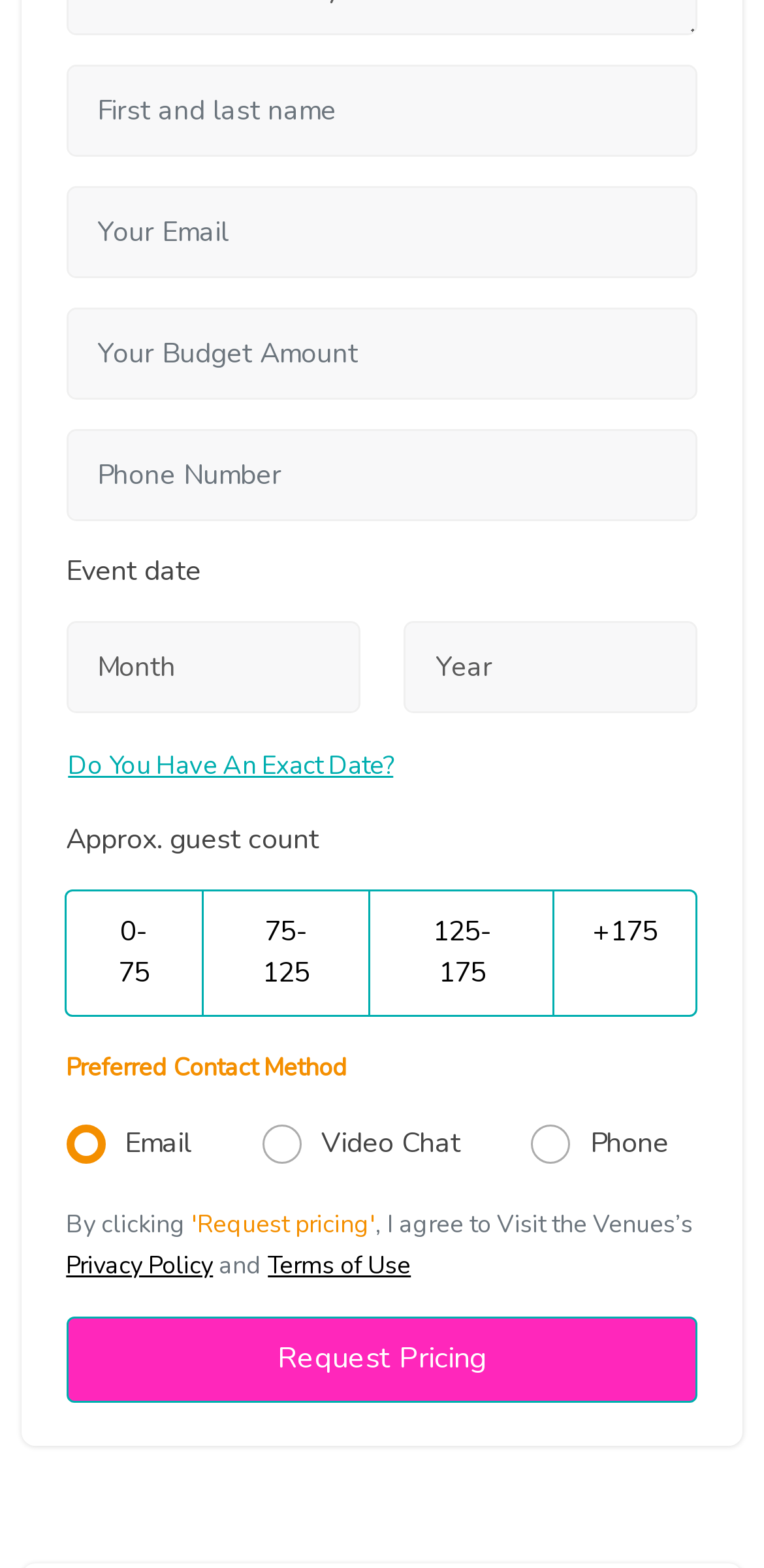Show the bounding box coordinates of the region that should be clicked to follow the instruction: "Choose preferred contact method."

[0.087, 0.717, 0.138, 0.742]